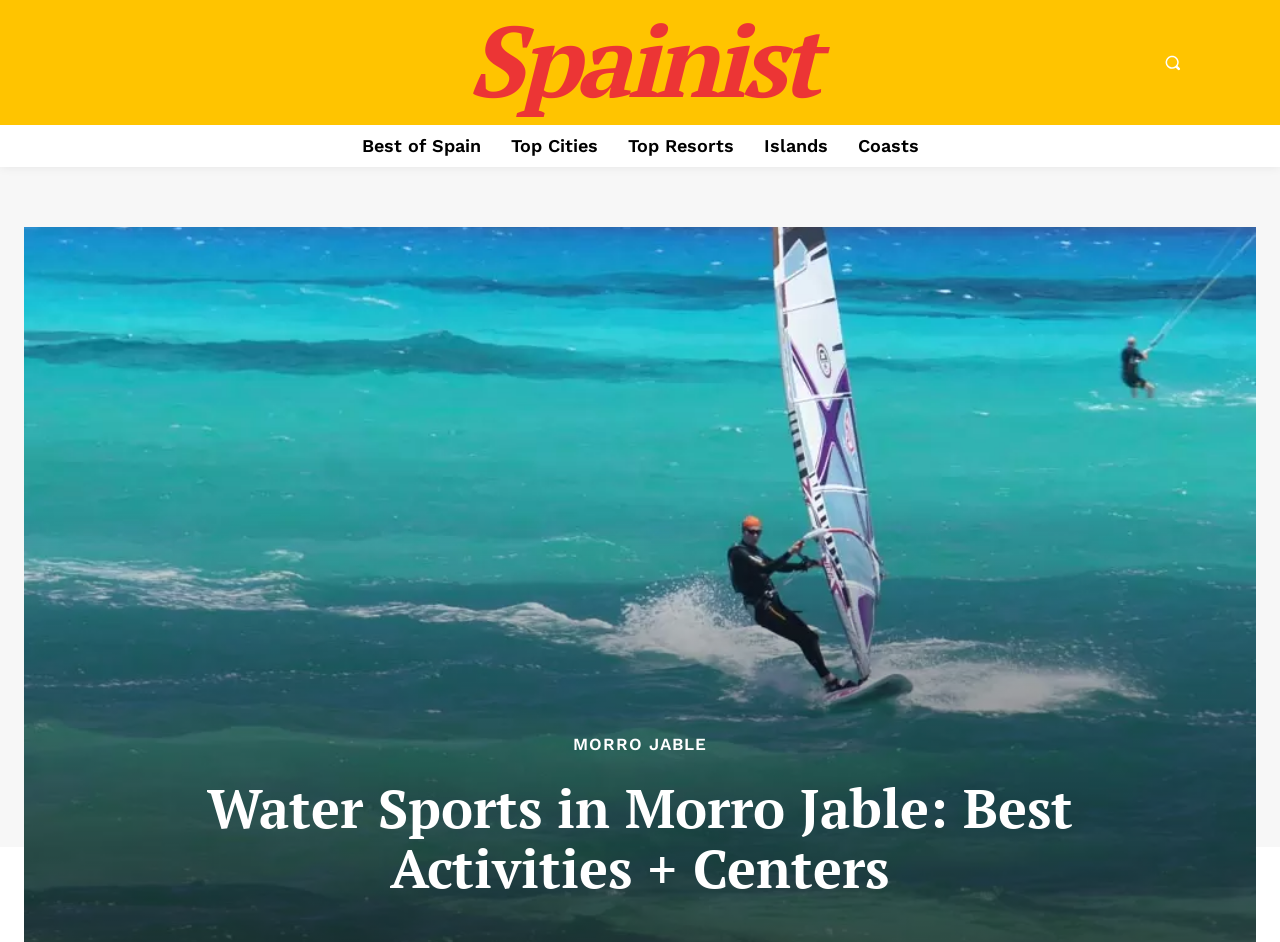What is the name of the location?
From the image, provide a succinct answer in one word or a short phrase.

Morro Jable